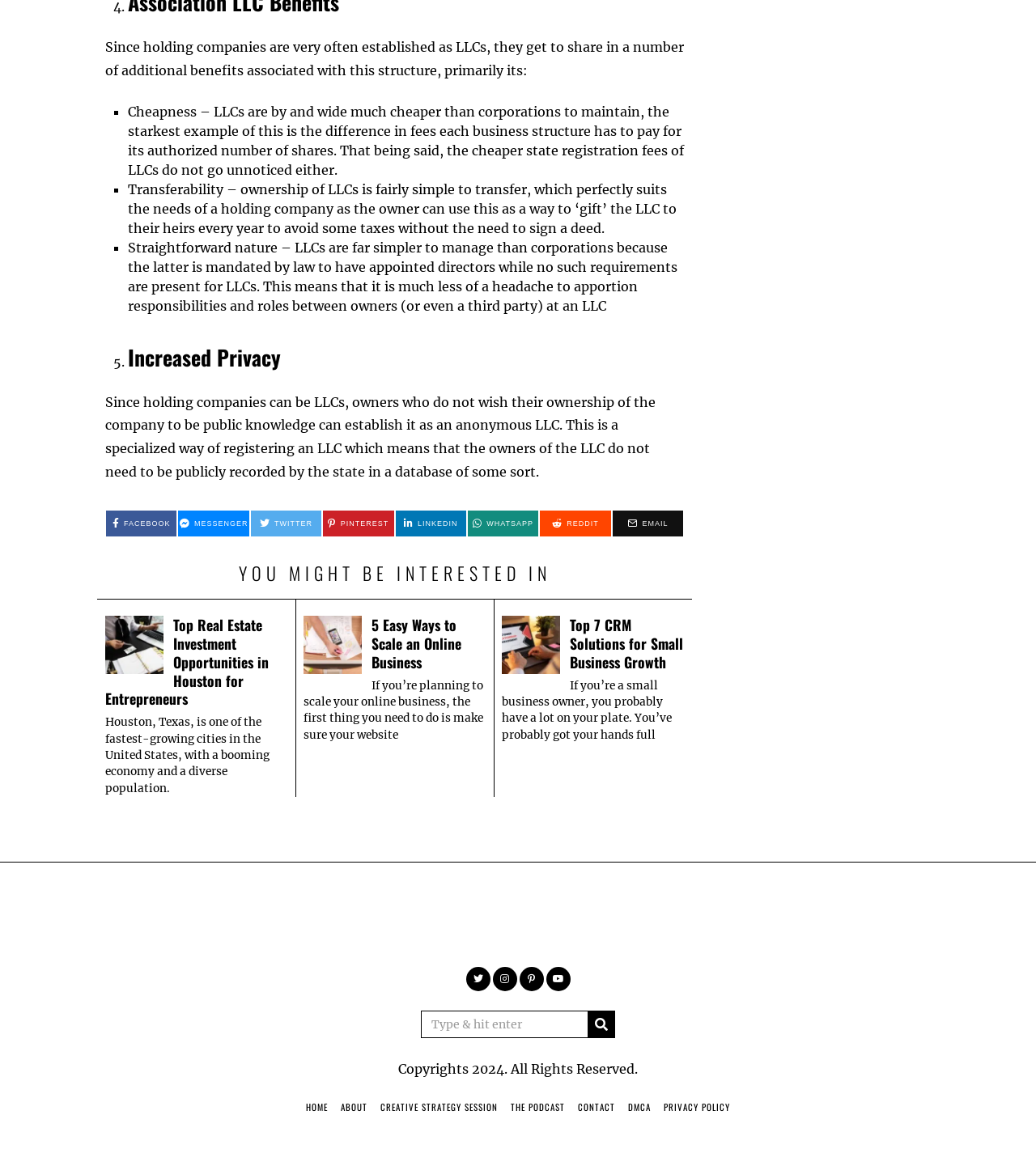Respond to the following query with just one word or a short phrase: 
How many articles are listed under 'YOU MIGHT BE INTERESTED IN'?

3